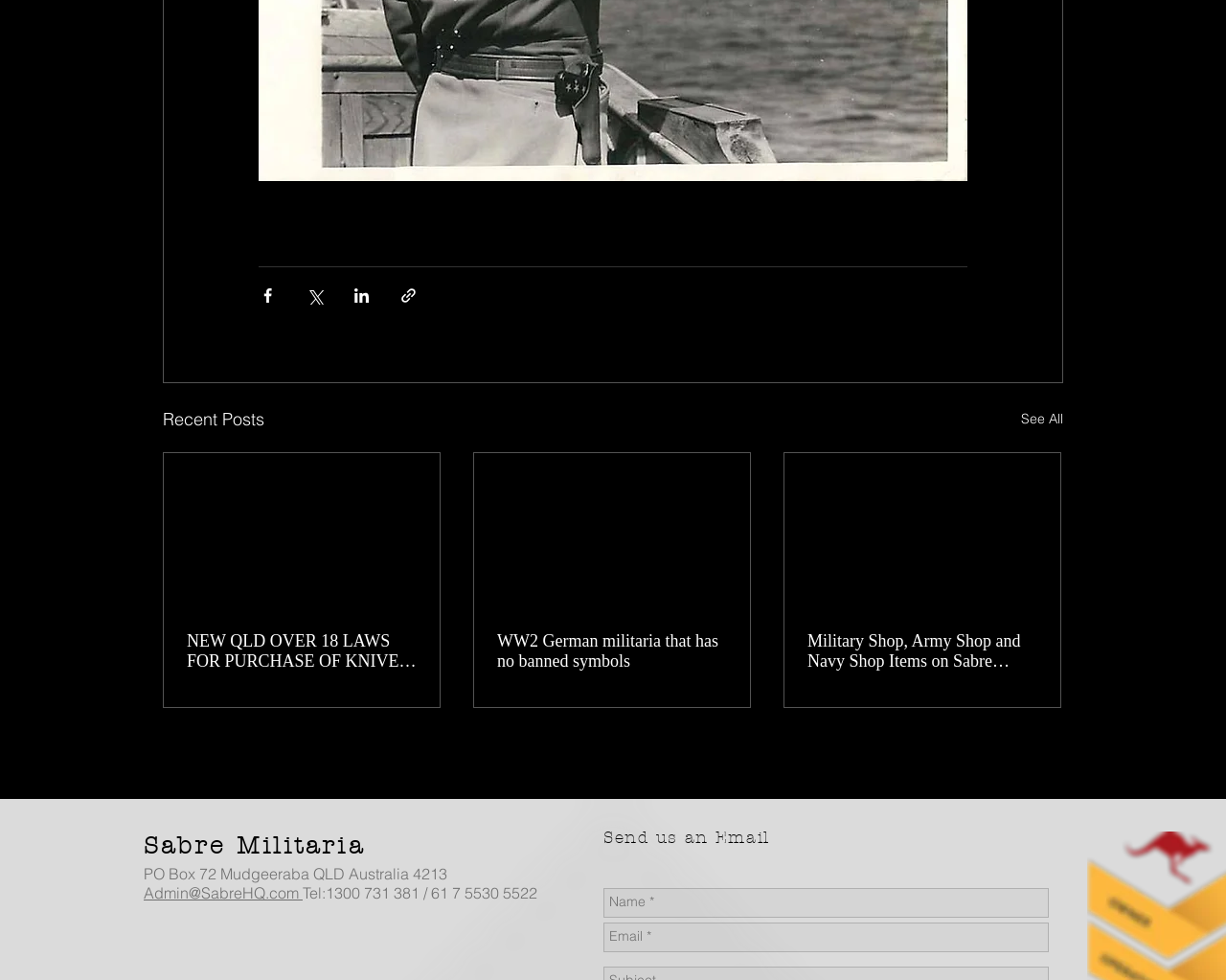Give a one-word or short phrase answer to the question: 
What is the contact information provided at the bottom?

Email and phone number